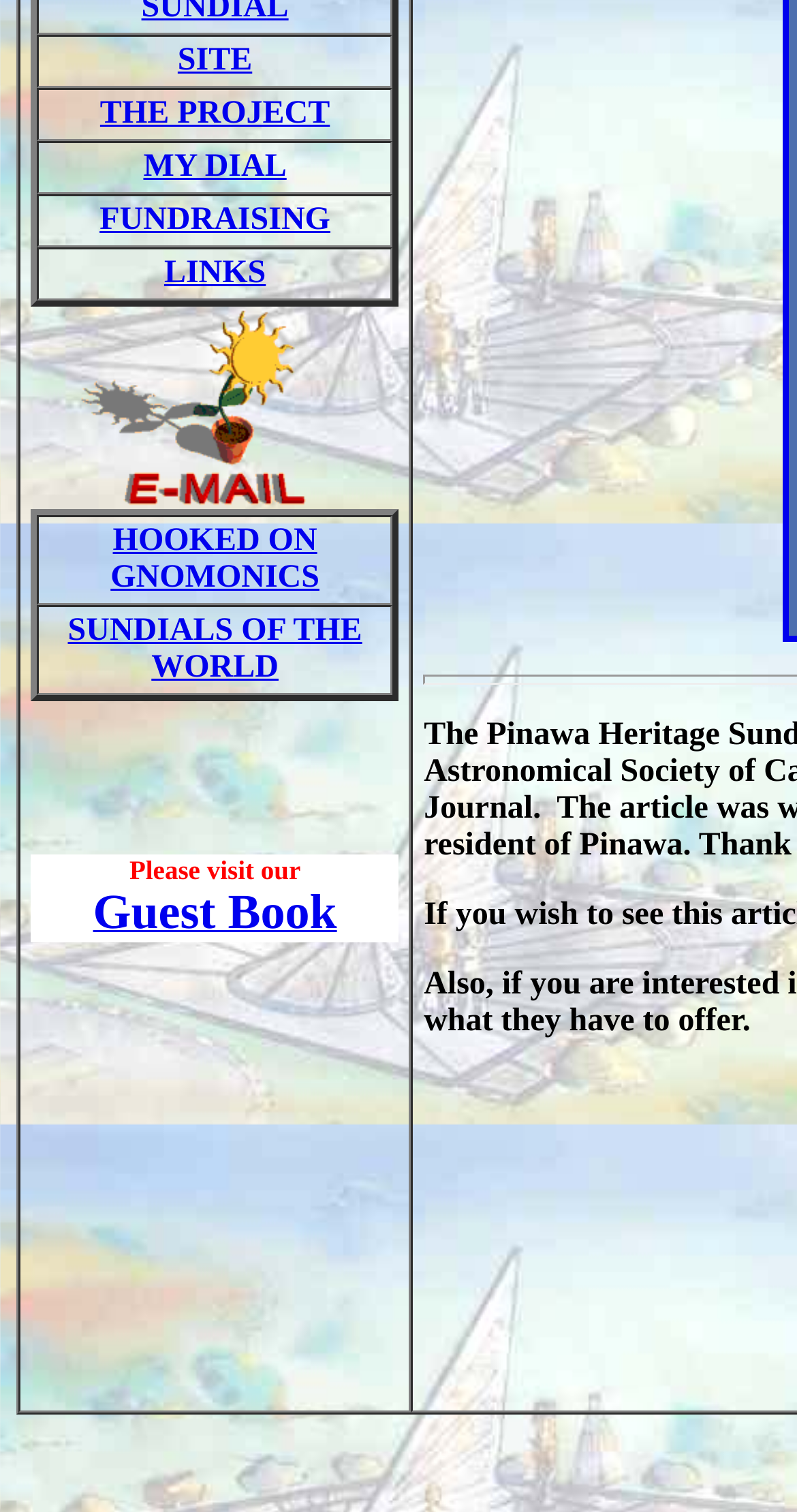Show the bounding box coordinates for the HTML element described as: "parent_node: HOOKED ON GNOMONICS".

[0.08, 0.319, 0.459, 0.342]